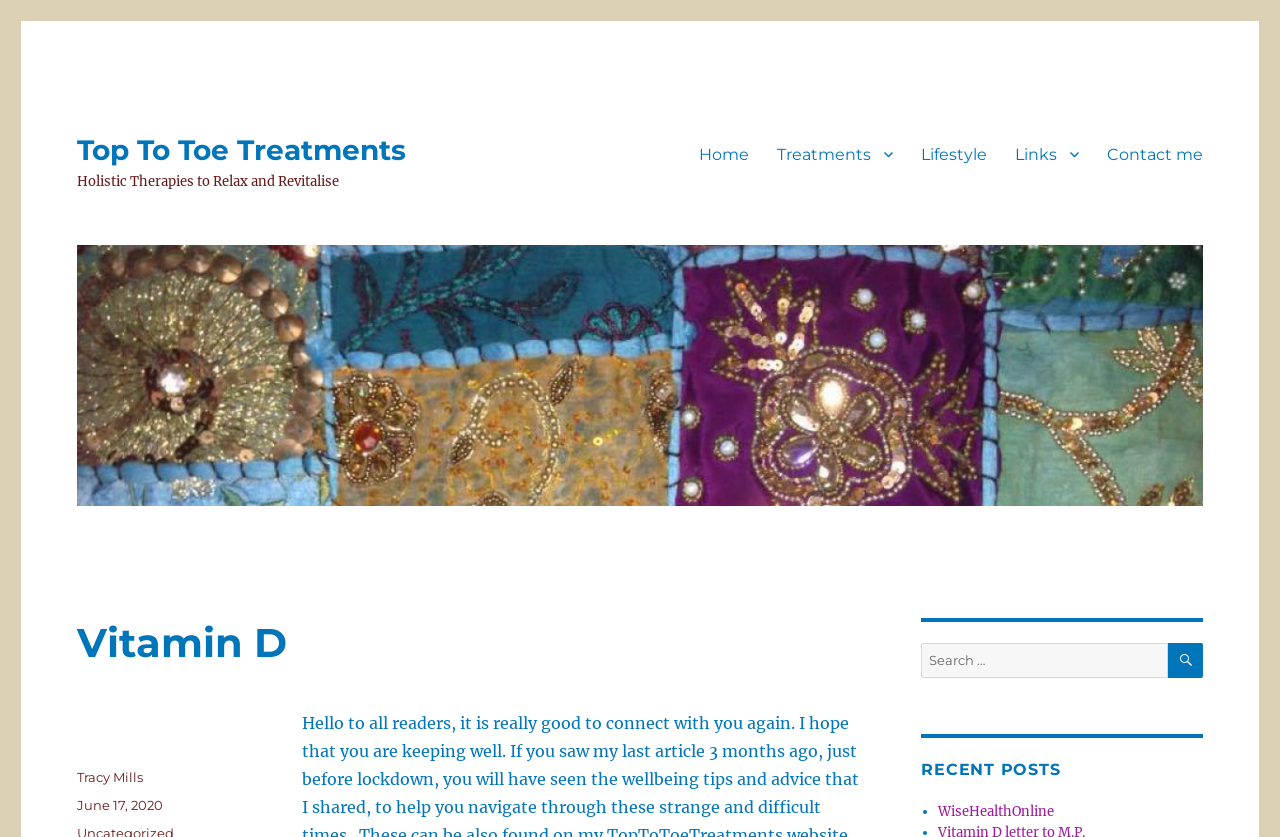Extract the bounding box of the UI element described as: "June 17, 2020October 22, 2020".

[0.06, 0.952, 0.128, 0.971]